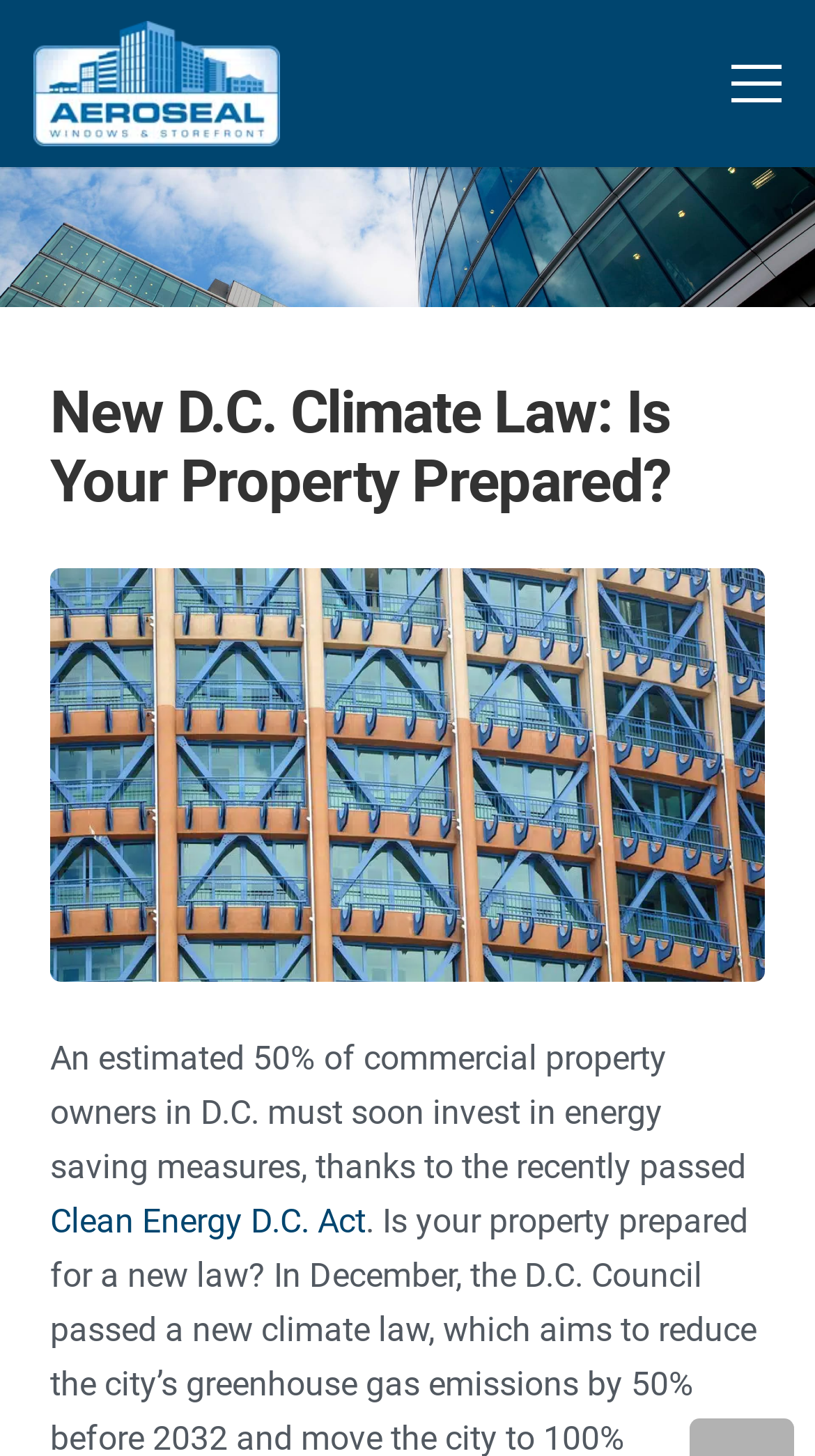Review the image closely and give a comprehensive answer to the question: What is the company logo shown on the webpage?

The image element with the description 'Aeroseal logo' is shown on the webpage, which suggests that it is the company logo.